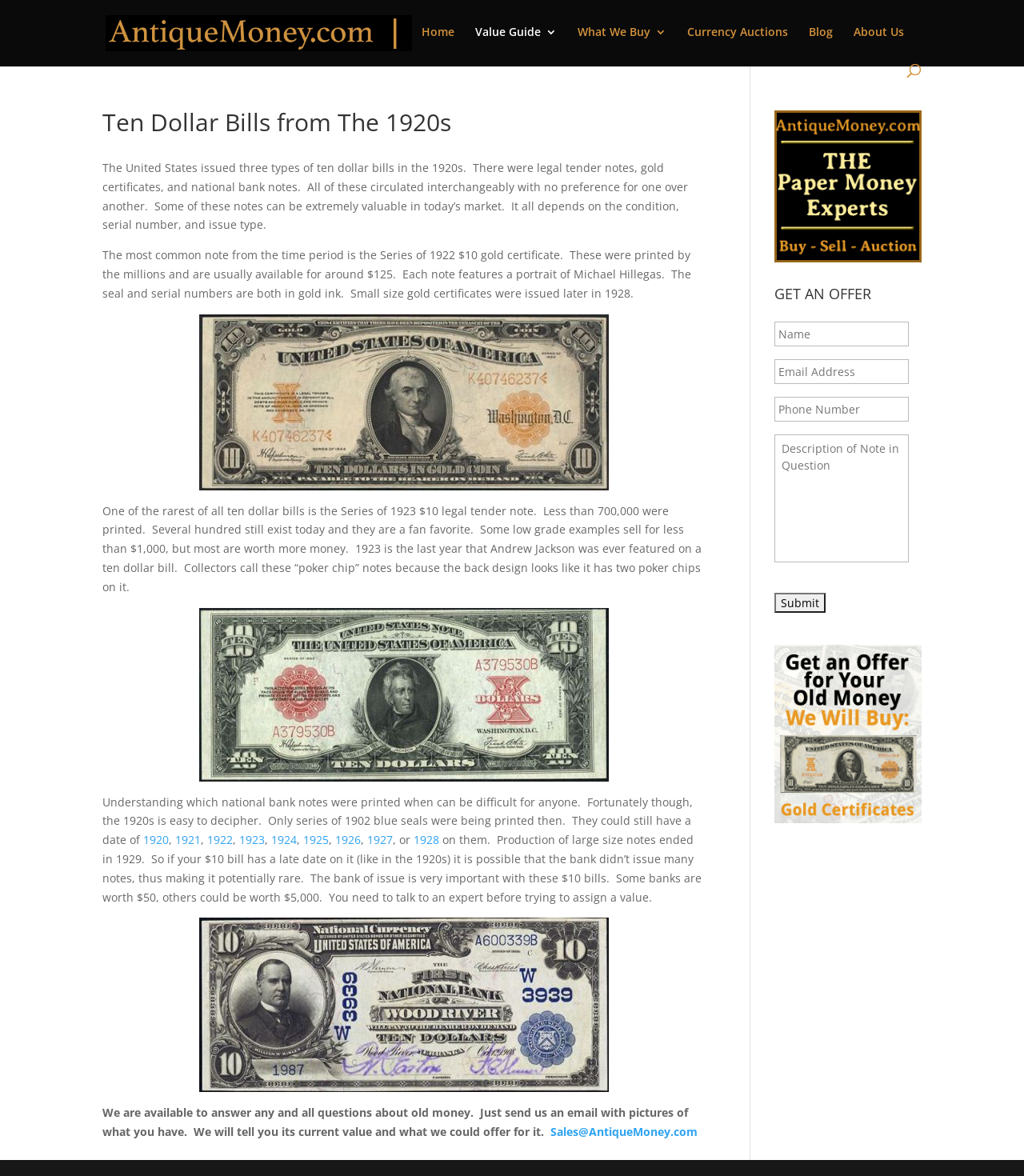Identify and generate the primary title of the webpage.

Ten Dollar Bills from The 1920s